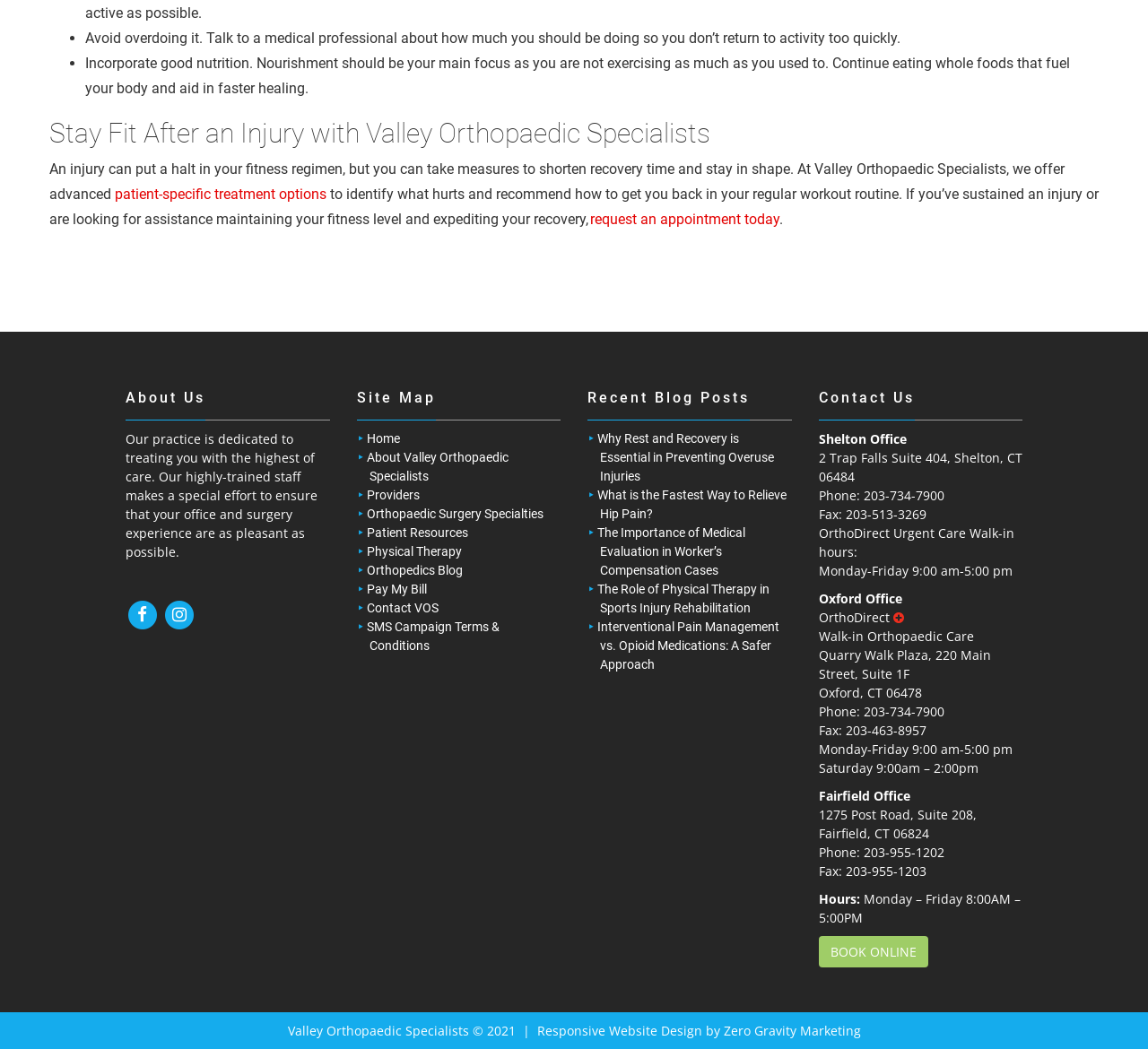Please specify the bounding box coordinates in the format (top-left x, top-left y, bottom-right x, bottom-right y), with all values as floating point numbers between 0 and 1. Identify the bounding box of the UI element described by: Home

[0.319, 0.411, 0.348, 0.425]